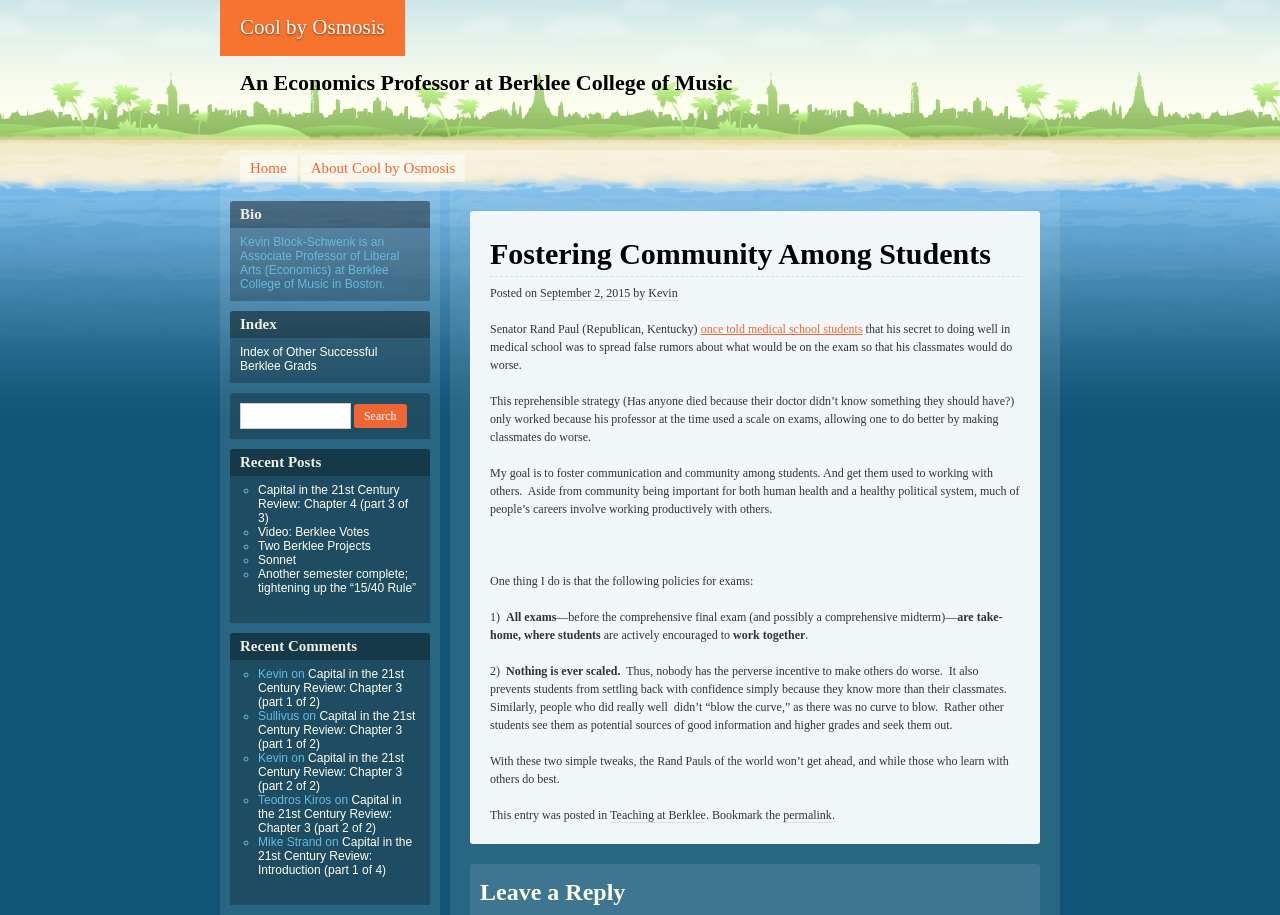Please determine the bounding box coordinates of the element's region to click for the following instruction: "View the 'Recent Posts'".

[0.18, 0.49, 0.336, 0.52]